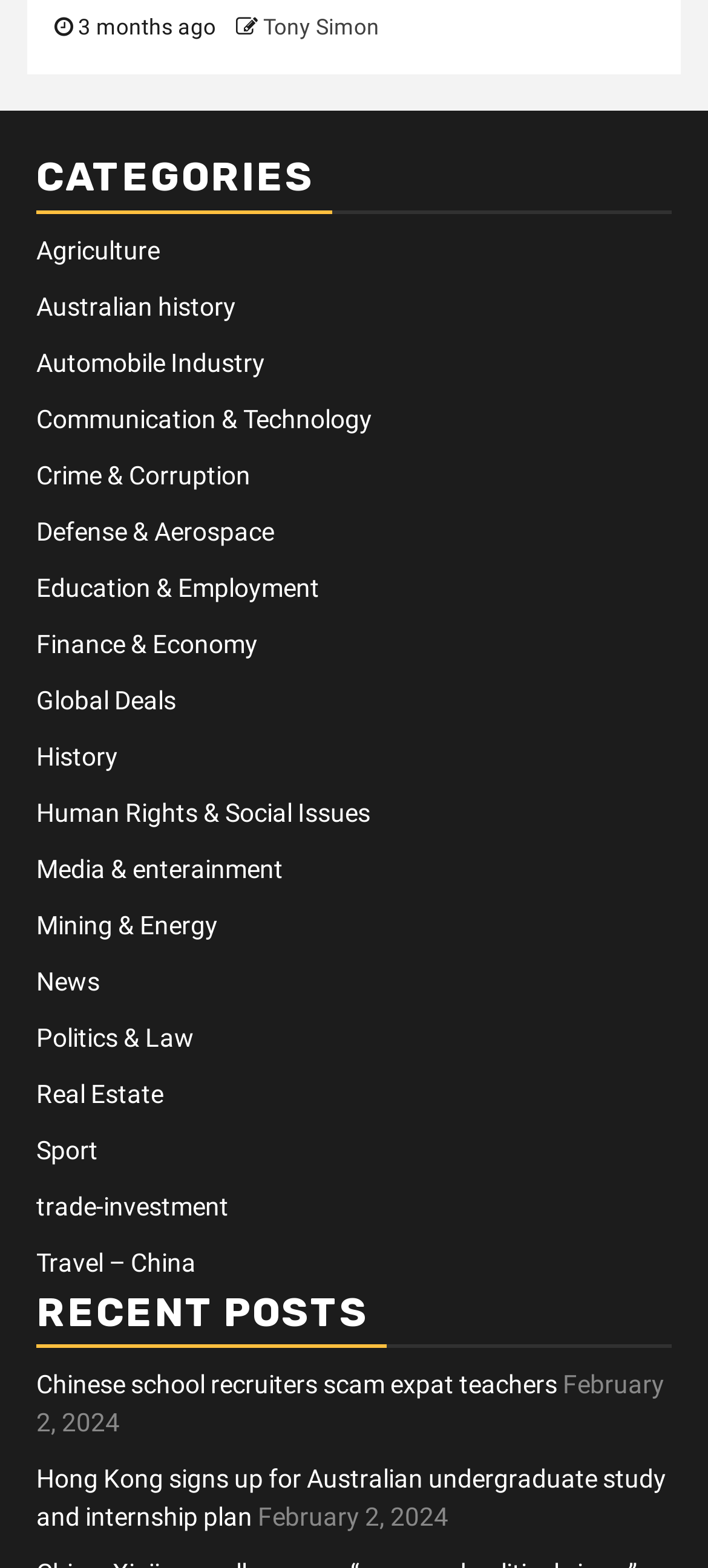Using the provided element description "Human Rights & Social Issues", determine the bounding box coordinates of the UI element.

[0.051, 0.509, 0.523, 0.527]